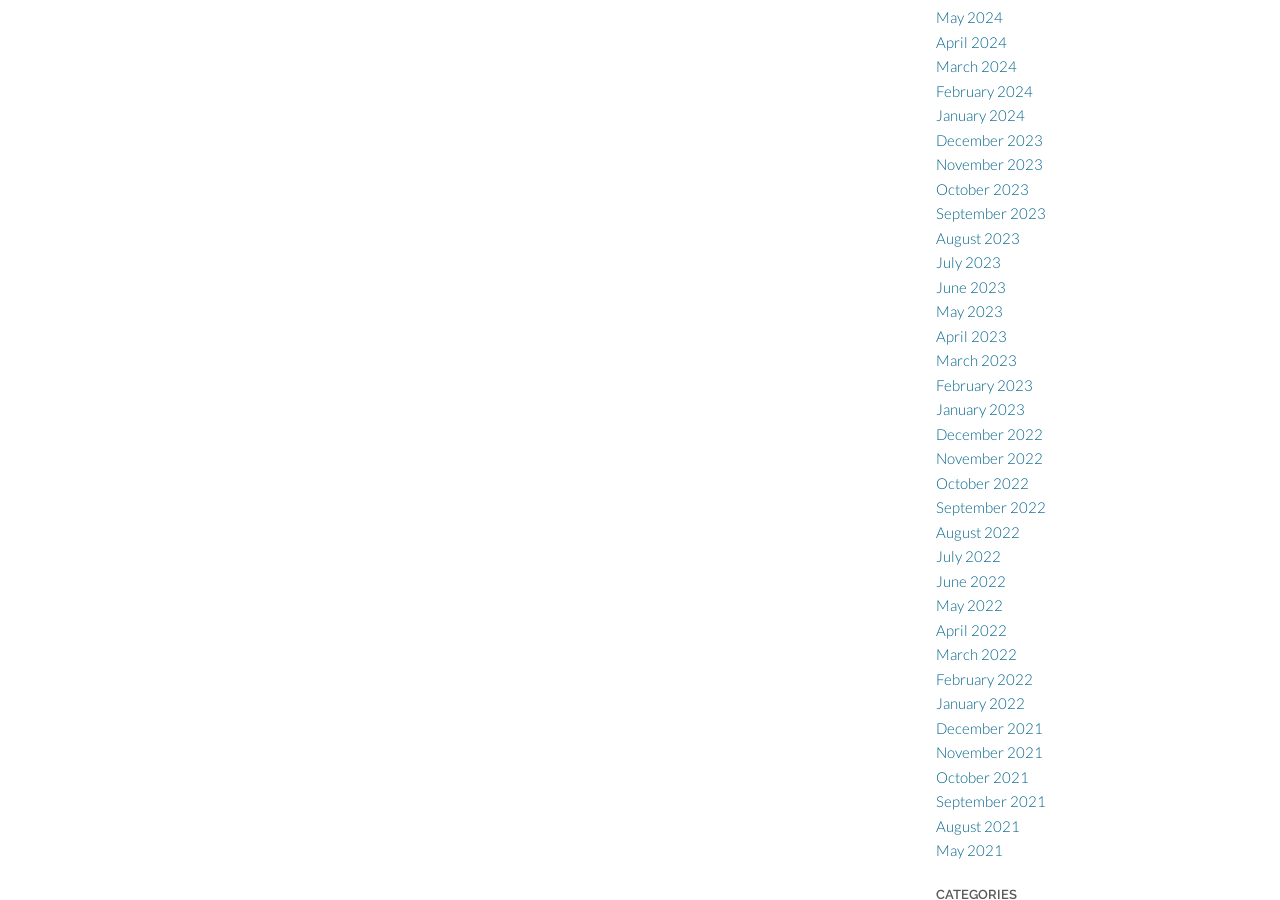Please predict the bounding box coordinates of the element's region where a click is necessary to complete the following instruction: "Check August 2022". The coordinates should be represented by four float numbers between 0 and 1, i.e., [left, top, right, bottom].

[0.731, 0.581, 0.797, 0.601]